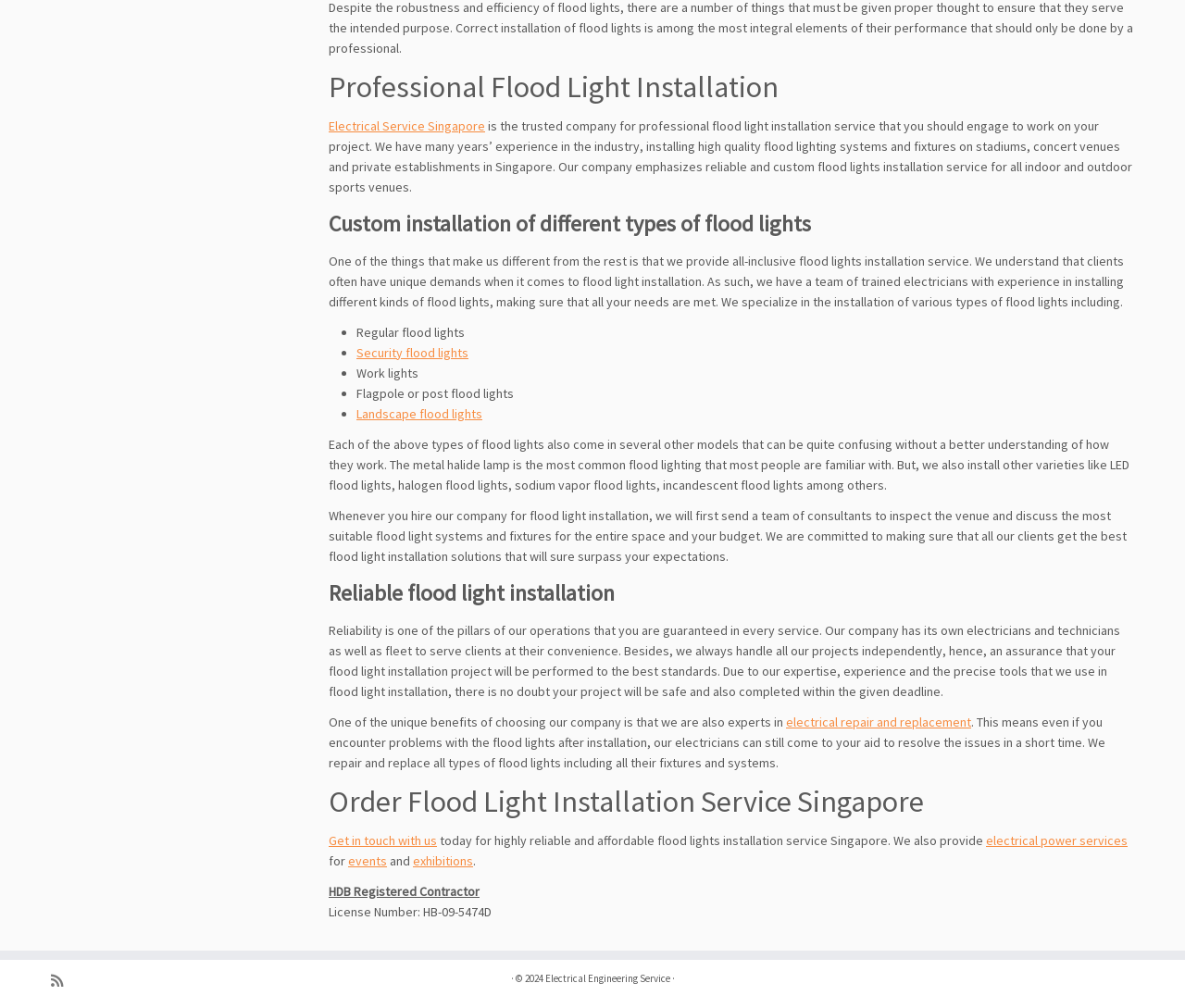Find and provide the bounding box coordinates for the UI element described here: "electrical repair and replacement". The coordinates should be given as four float numbers between 0 and 1: [left, top, right, bottom].

[0.663, 0.708, 0.82, 0.724]